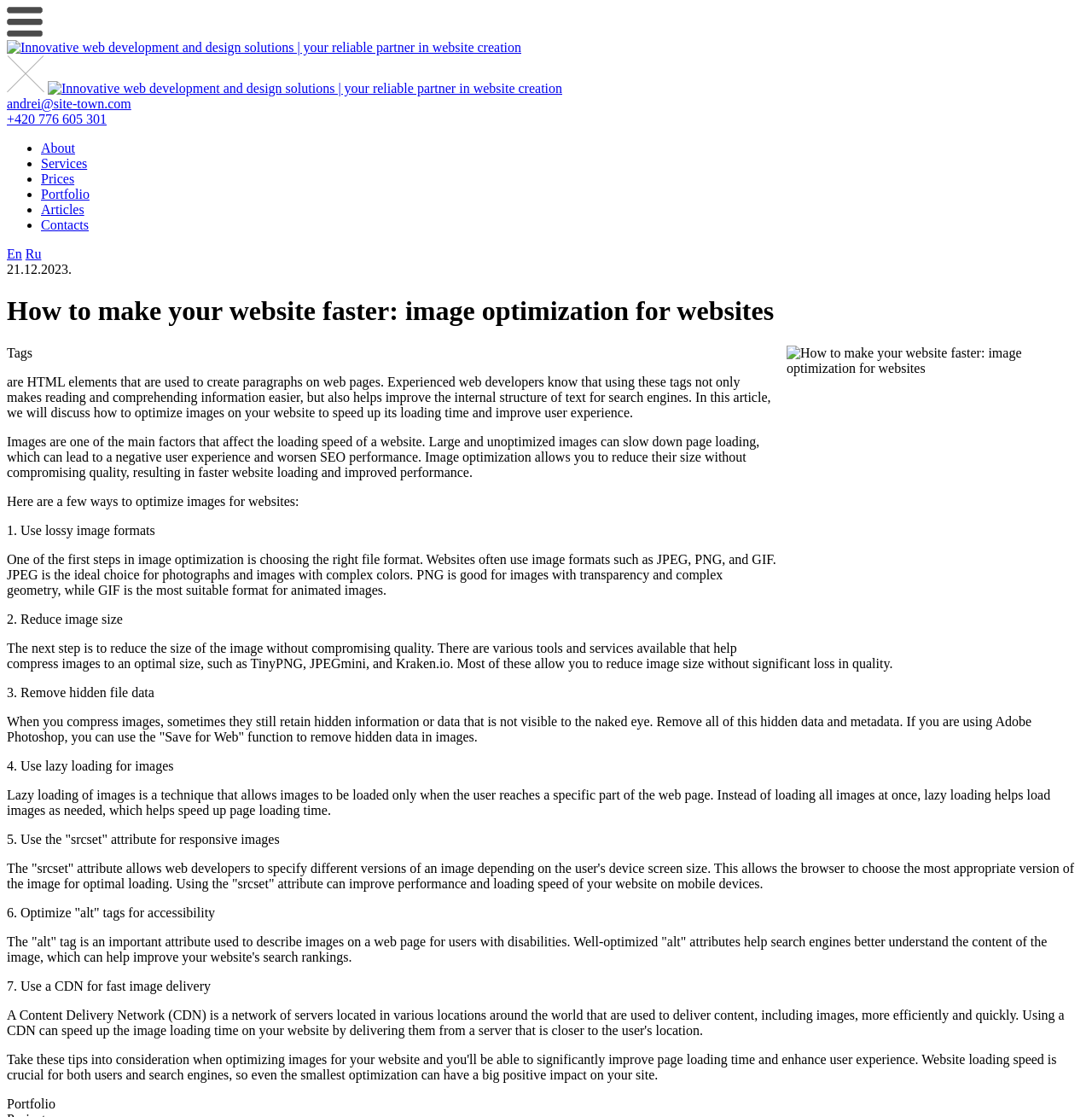Provide a single word or phrase answer to the question: 
What is the main topic of this webpage?

Image optimization